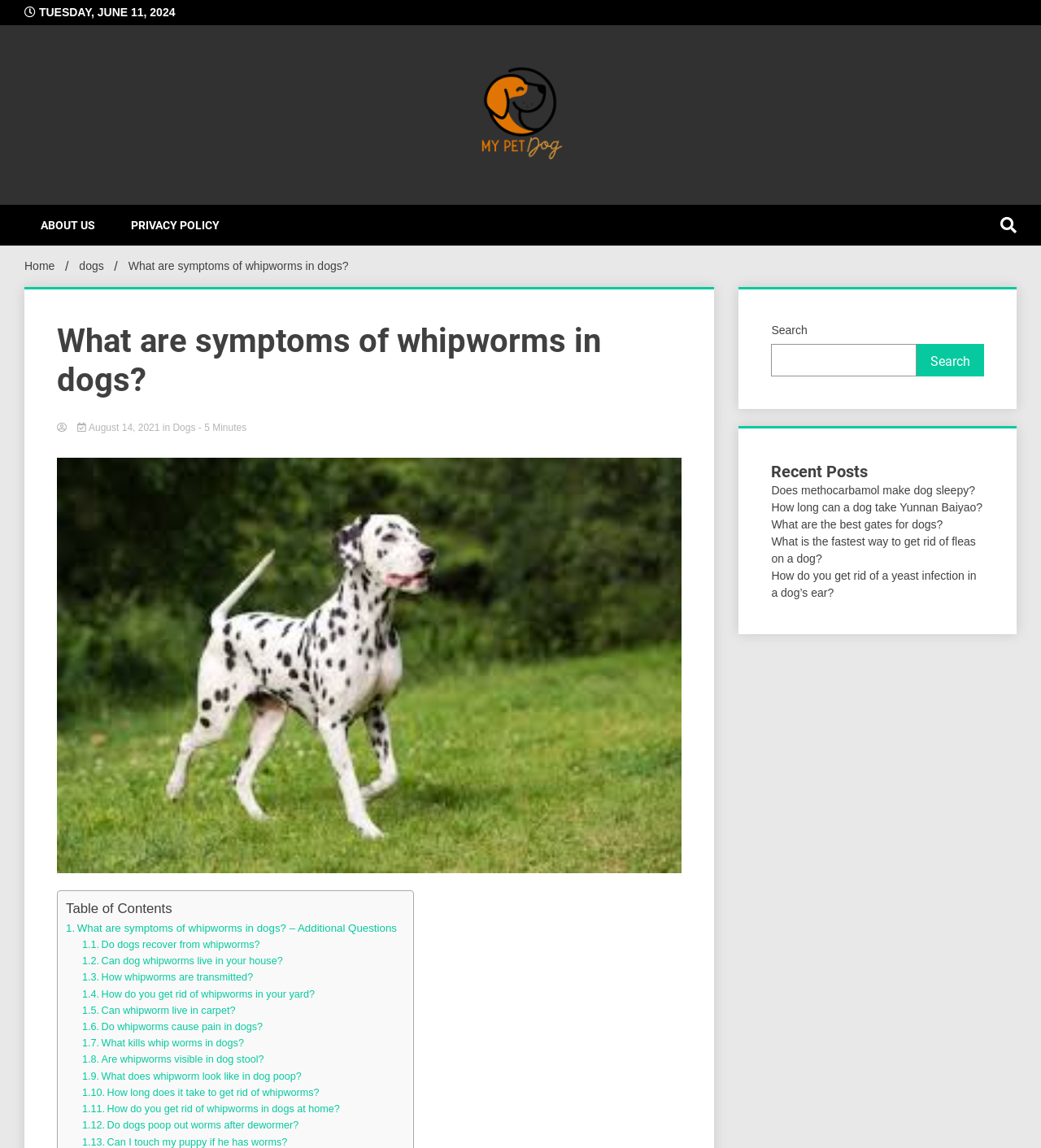Bounding box coordinates are specified in the format (top-left x, top-left y, bottom-right x, bottom-right y). All values are floating point numbers bounded between 0 and 1. Please provide the bounding box coordinate of the region this sentence describes: Do dogs recover from whipworms?

[0.097, 0.818, 0.25, 0.828]